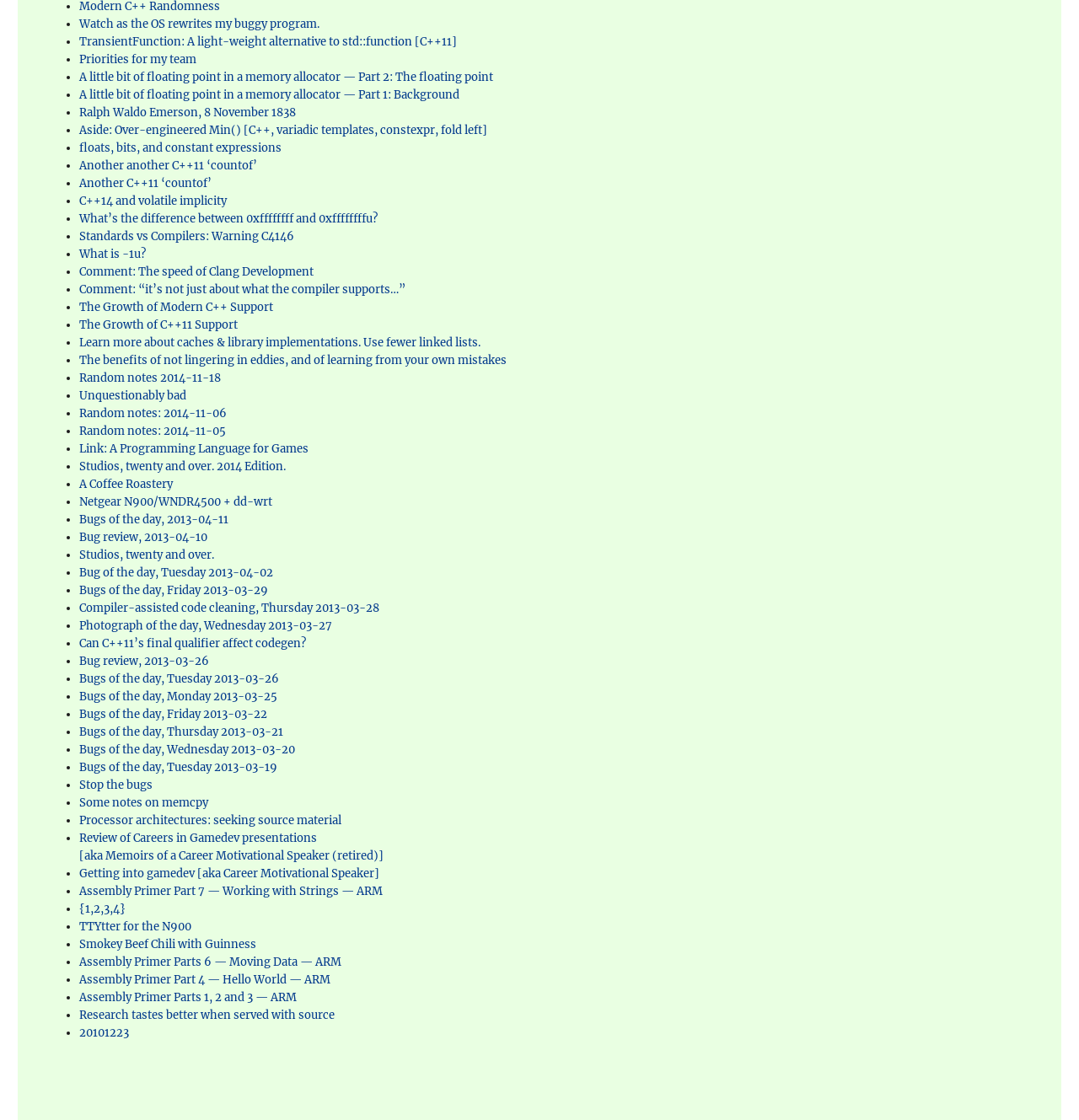Determine the coordinates of the bounding box for the clickable area needed to execute this instruction: "Click on 'Ralph Waldo Emerson, 8 November 1838'".

[0.073, 0.094, 0.274, 0.107]